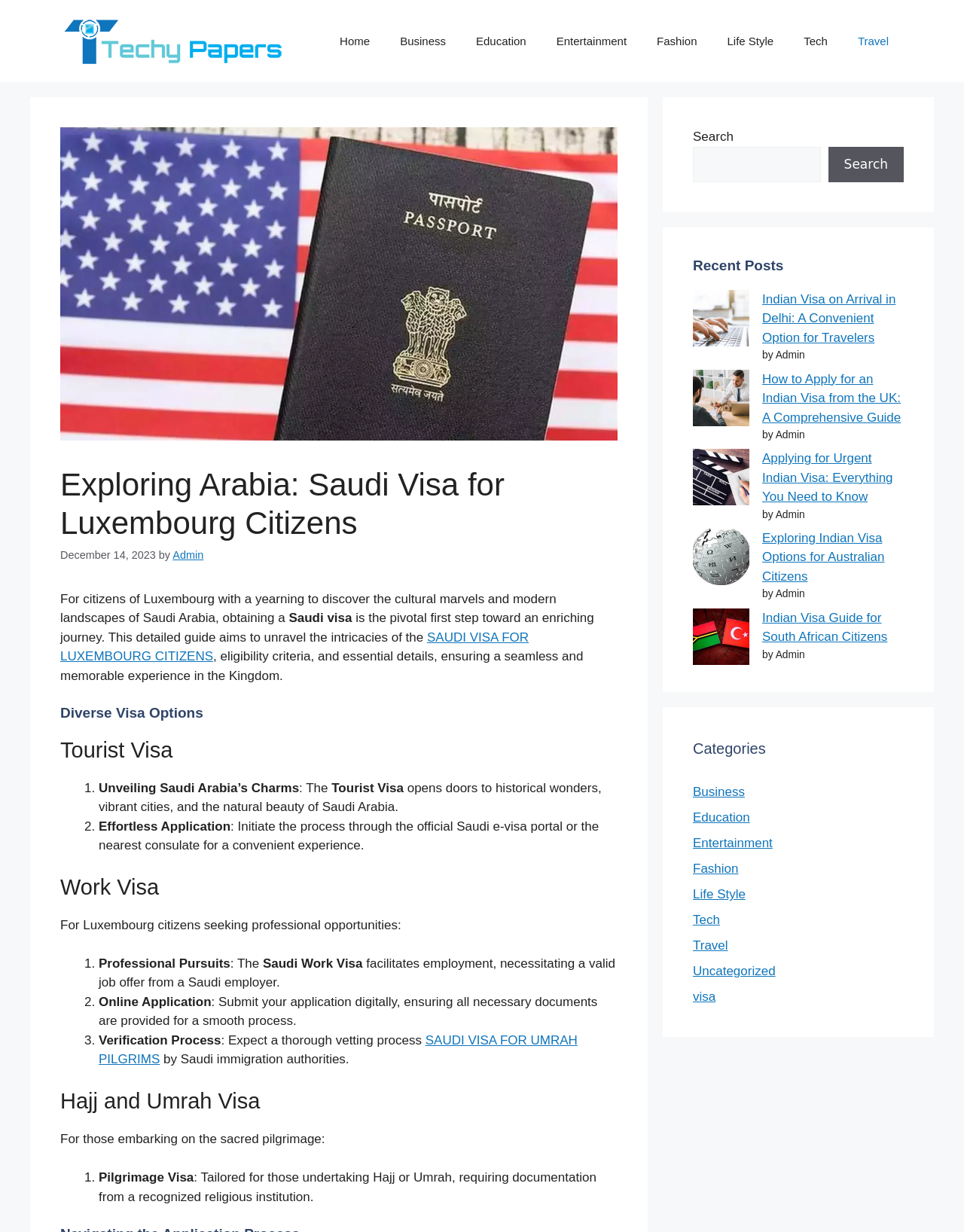Please identify the bounding box coordinates of the clickable area that will fulfill the following instruction: "Learn about the 'Saudi Visa for Luxembourg Citizens'". The coordinates should be in the format of four float numbers between 0 and 1, i.e., [left, top, right, bottom].

[0.062, 0.512, 0.548, 0.539]